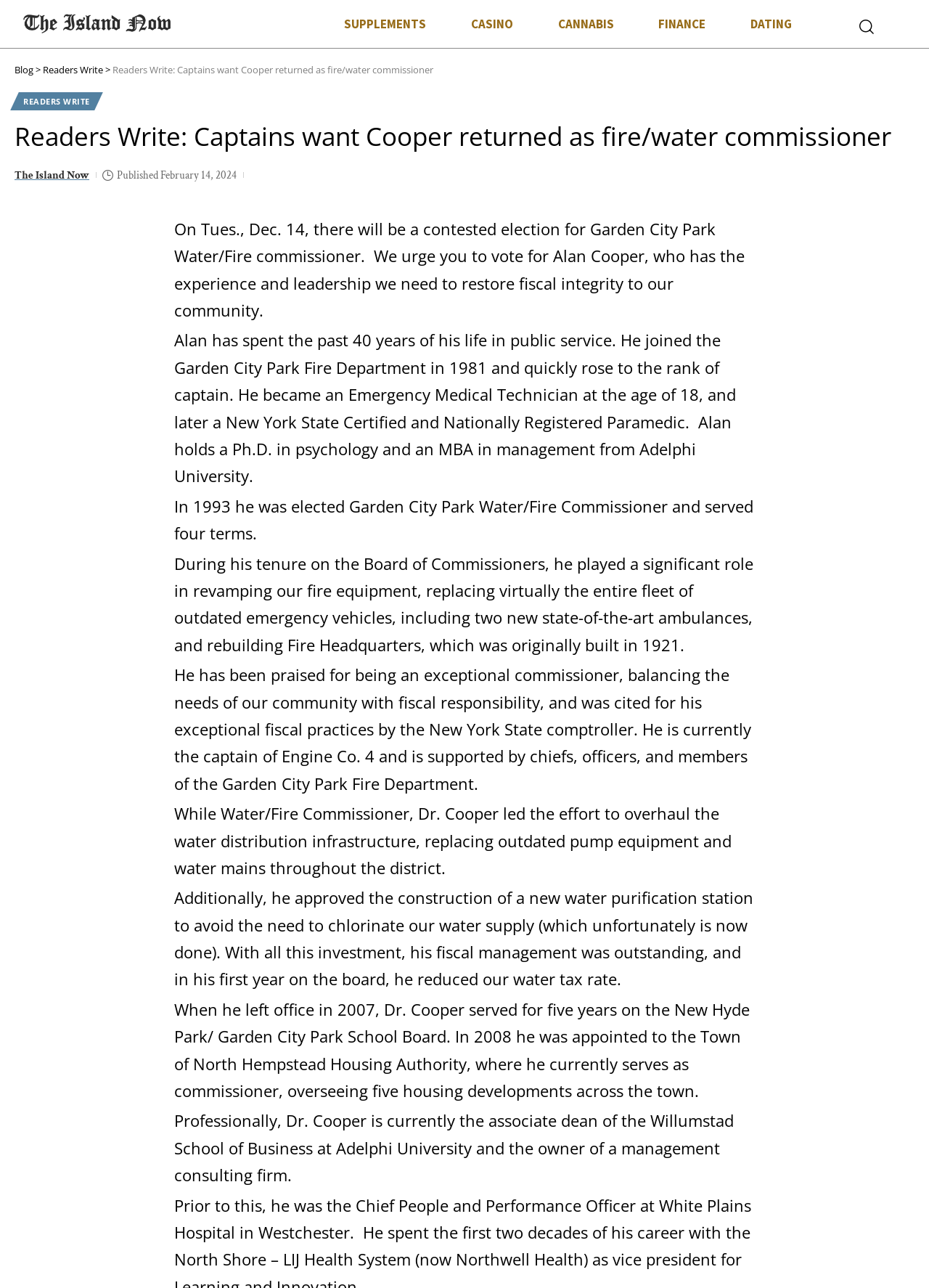Refer to the screenshot and give an in-depth answer to this question: What is the name of the university where Alan Cooper is the associate dean of the Willumstad School of Business?

According to the static text element, Alan Cooper is currently the associate dean of the Willumstad School of Business at Adelphi University.